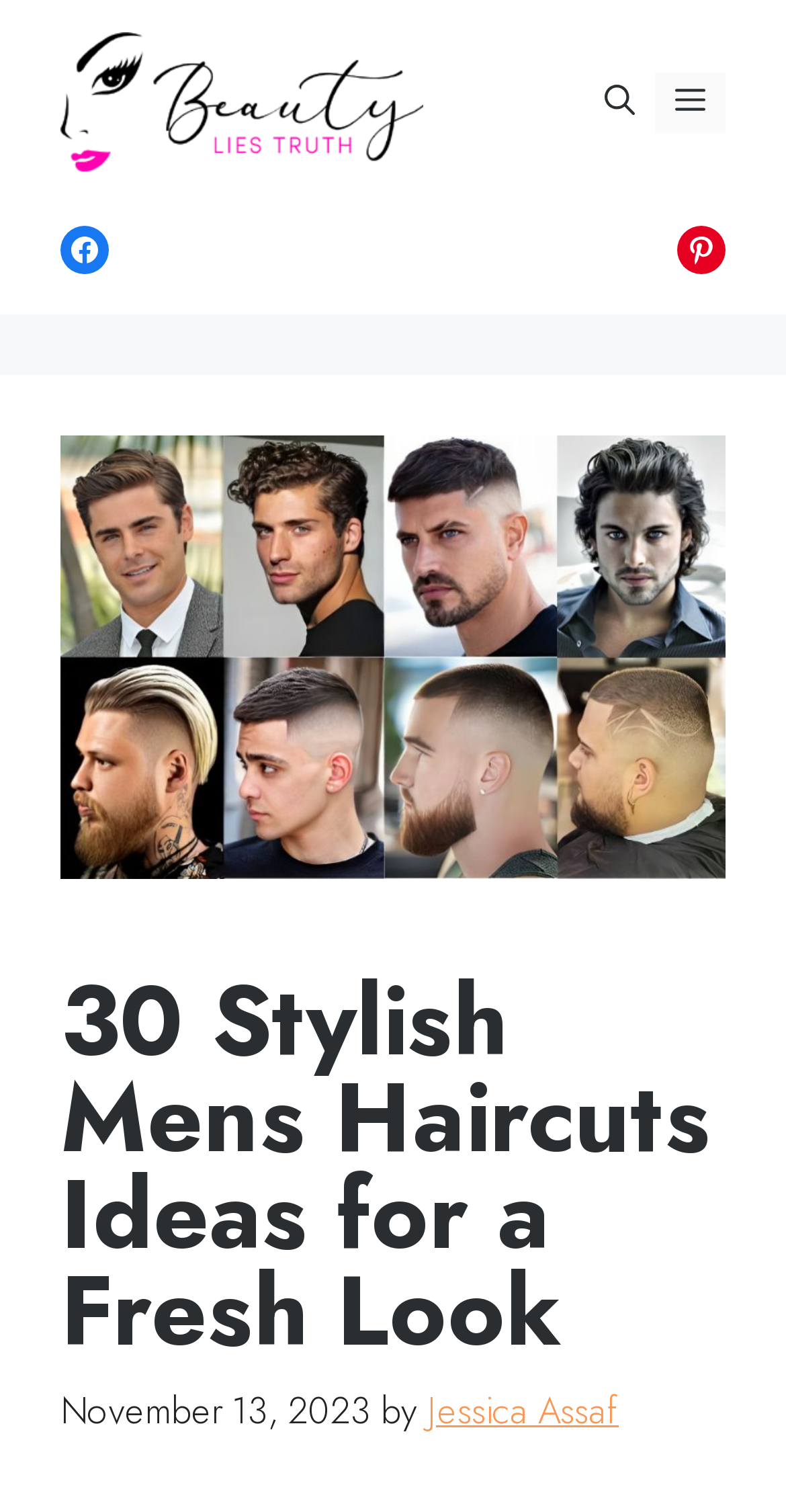Extract the primary heading text from the webpage.

30 Stylish Mens Haircuts Ideas for a Fresh Look